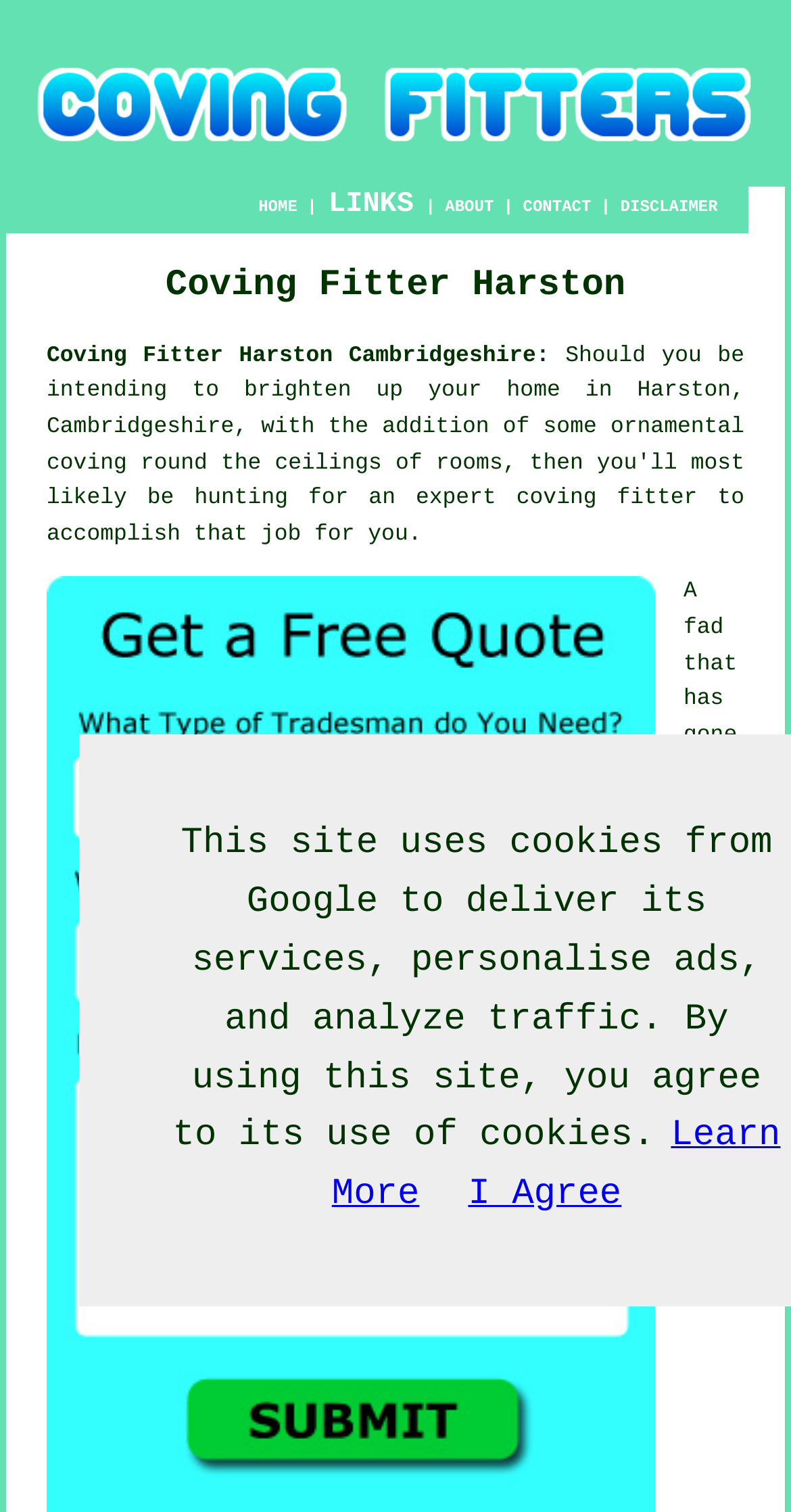Respond with a single word or phrase to the following question: What is the profession of the person mentioned on the webpage?

Coving Fitter